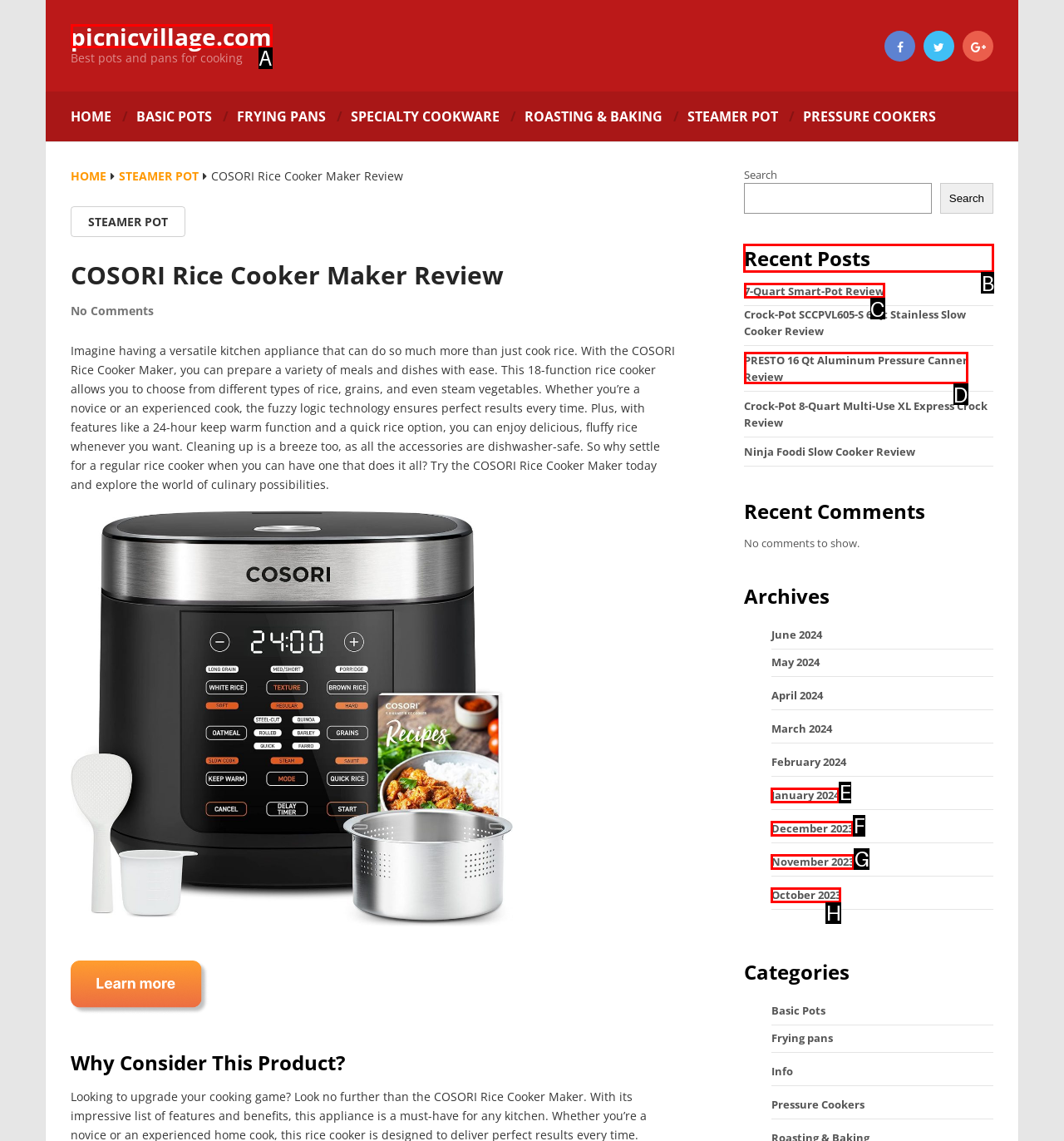Select the right option to accomplish this task: View the 'Recent Posts'. Reply with the letter corresponding to the correct UI element.

B